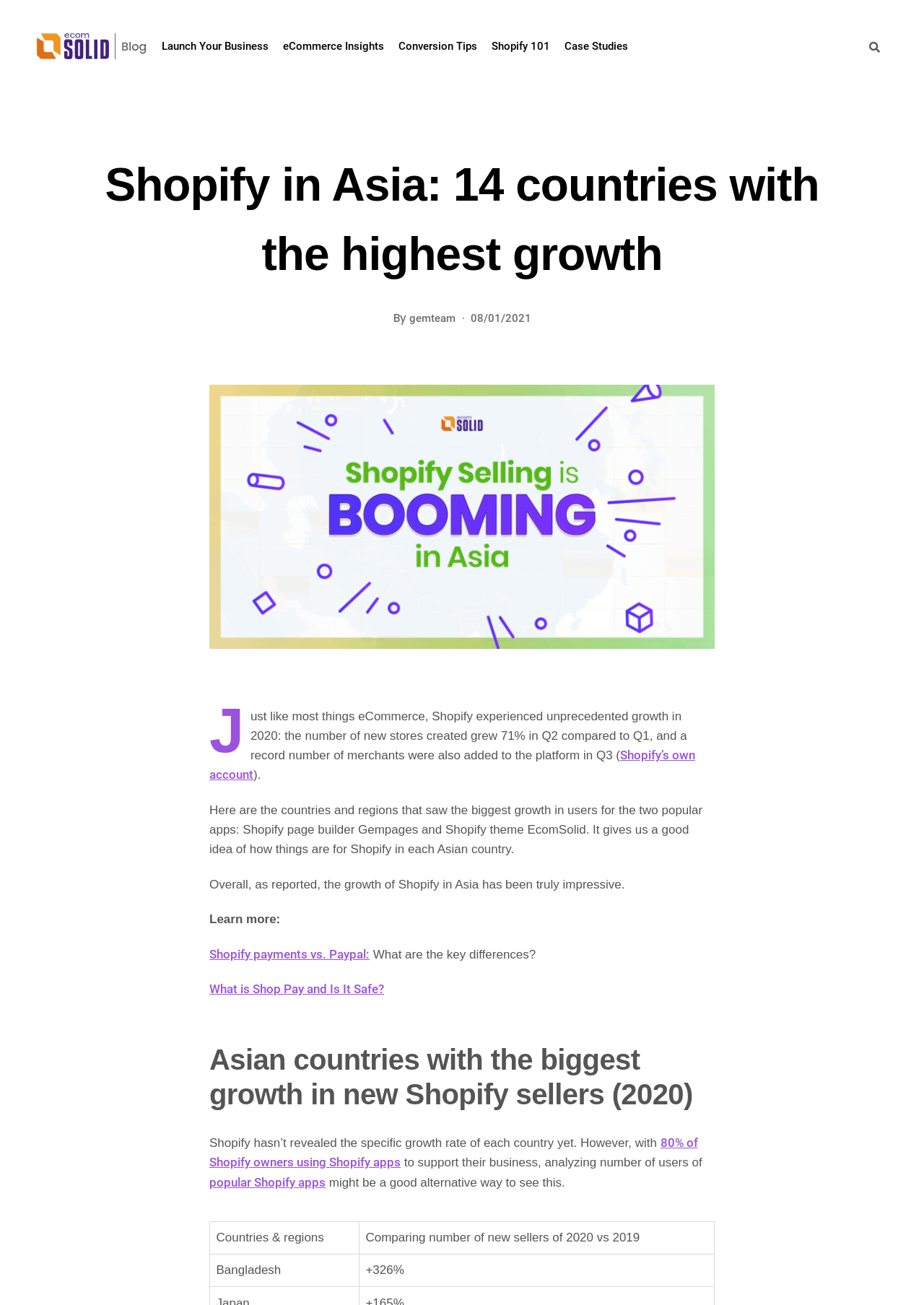Answer succinctly with a single word or phrase:
How many countries are mentioned in the article?

14